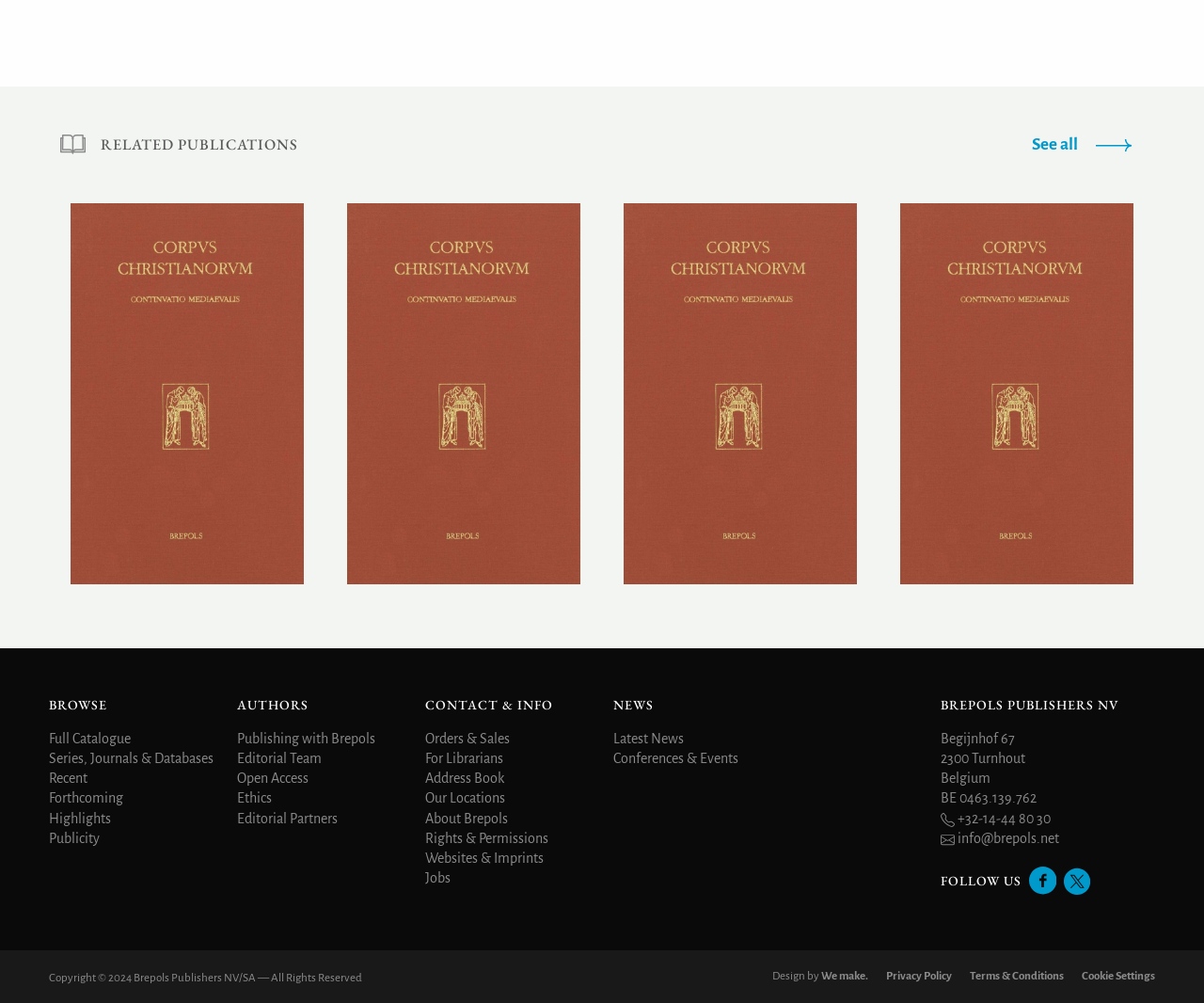Find the bounding box coordinates for the area that should be clicked to accomplish the instruction: "Visit the homepage of techviral.net".

None